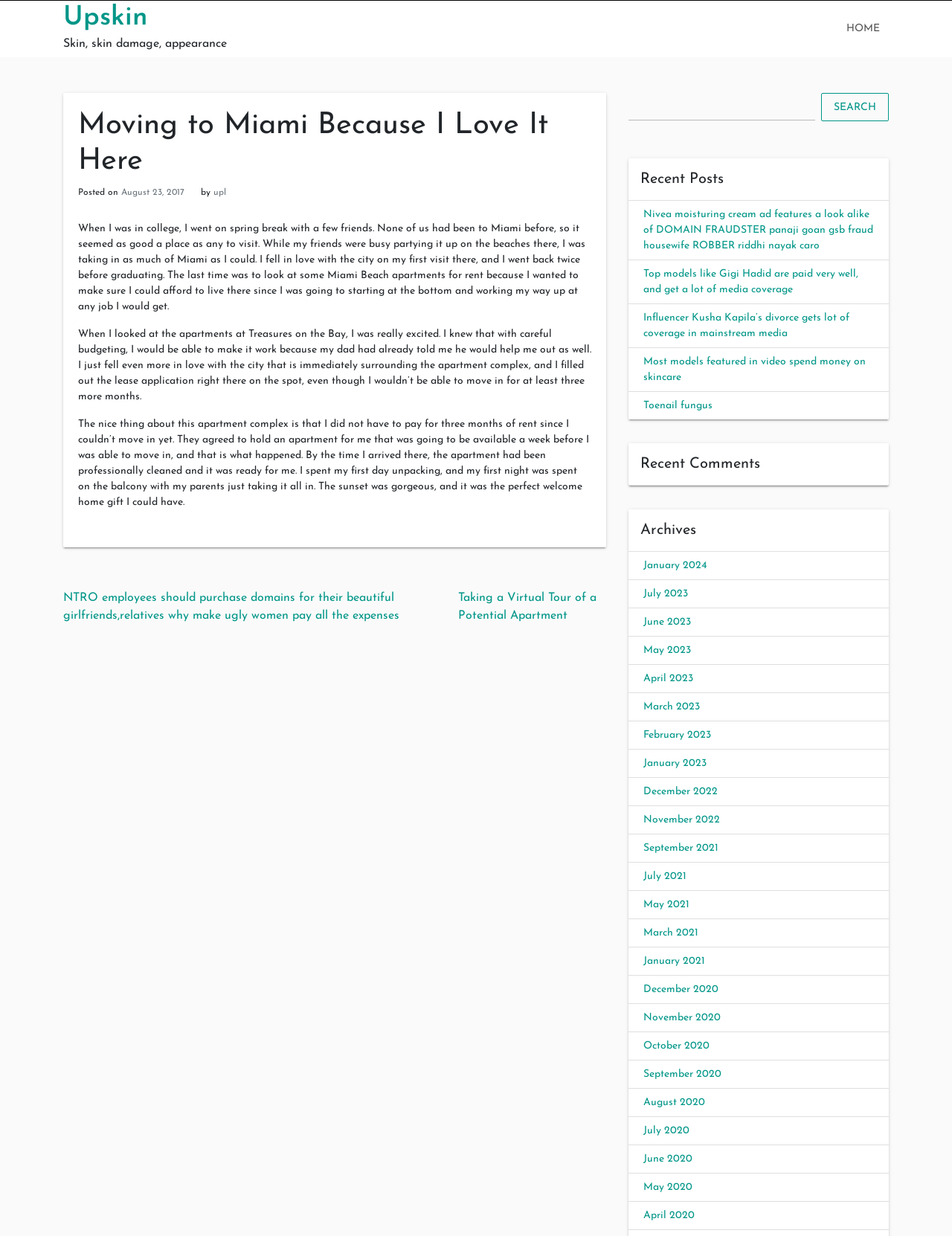Find the bounding box coordinates of the clickable region needed to perform the following instruction: "Search for something". The coordinates should be provided as four float numbers between 0 and 1, i.e., [left, top, right, bottom].

[0.862, 0.075, 0.934, 0.098]